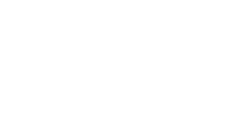Provide a brief response to the question using a single word or phrase: 
What is the likely context of this image?

an article or report